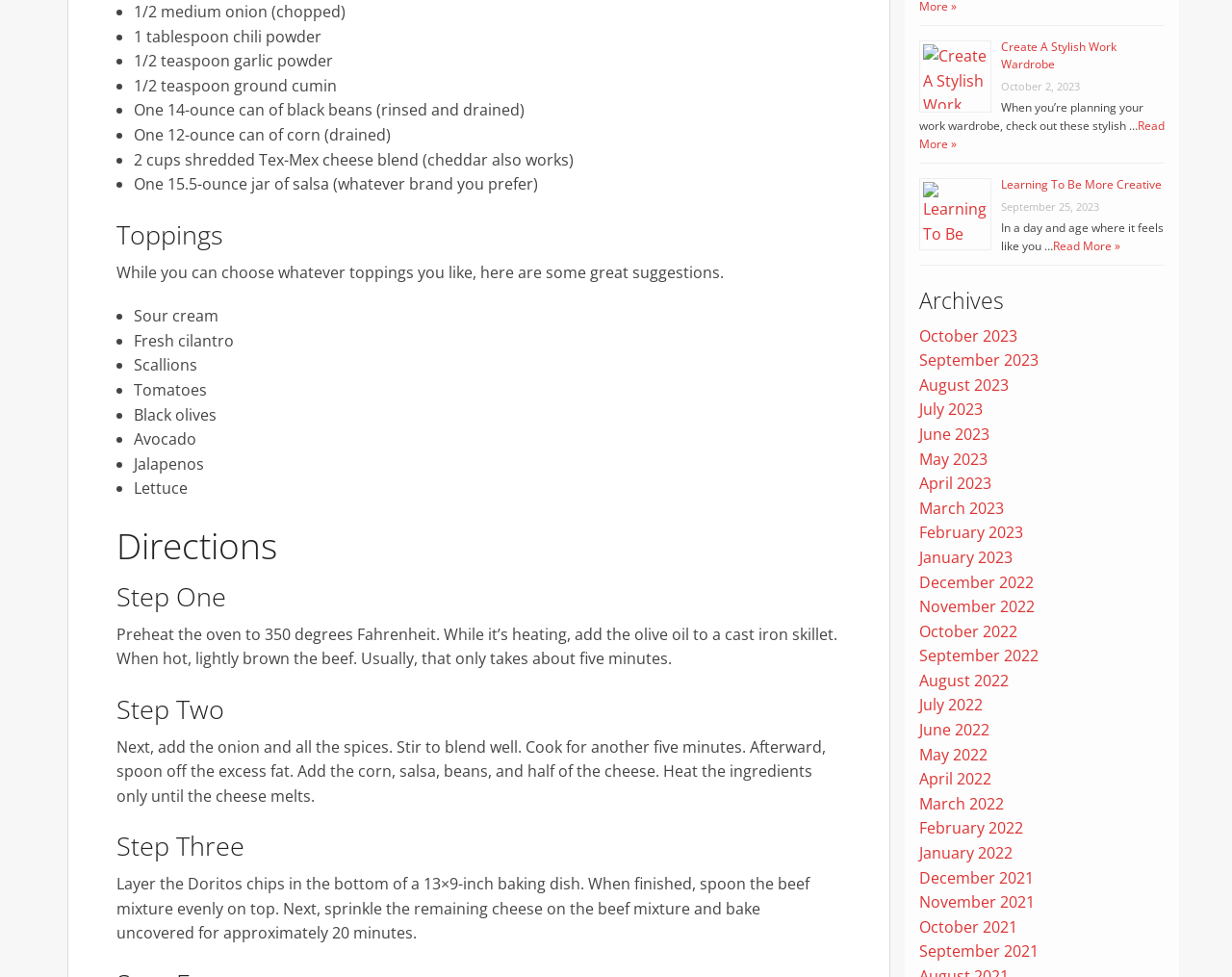Please locate the UI element described by "February 2022" and provide its bounding box coordinates.

[0.746, 0.837, 0.83, 0.859]